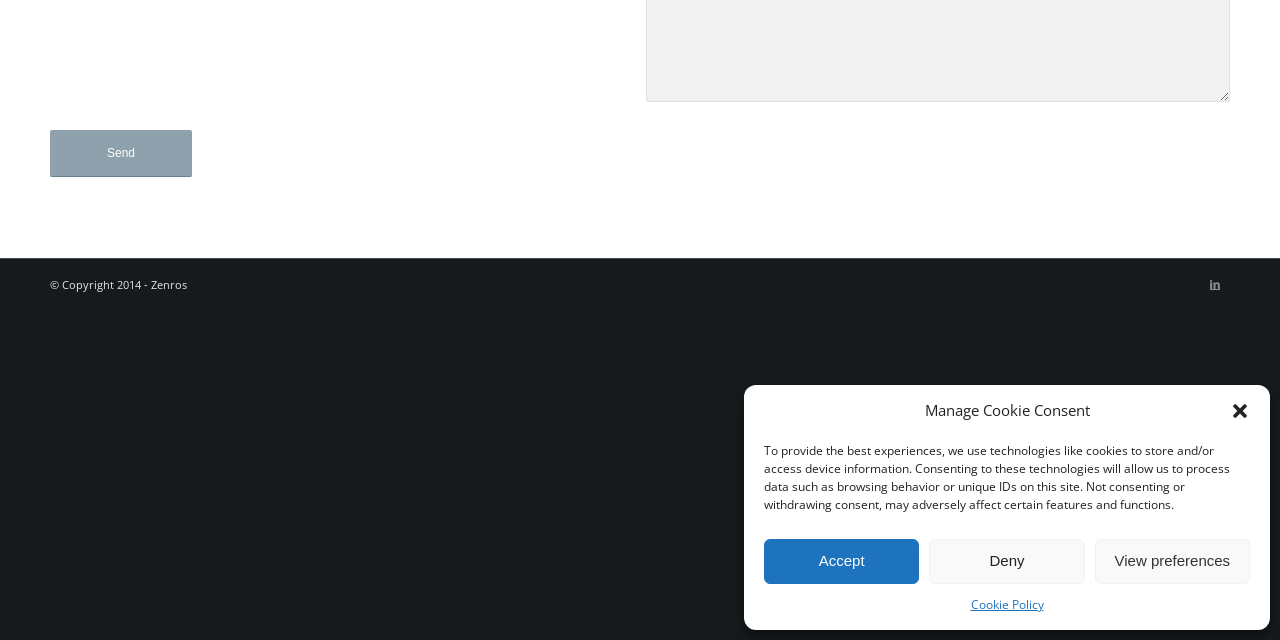Predict the bounding box of the UI element that fits this description: "Cookie Policy".

[0.758, 0.927, 0.815, 0.961]